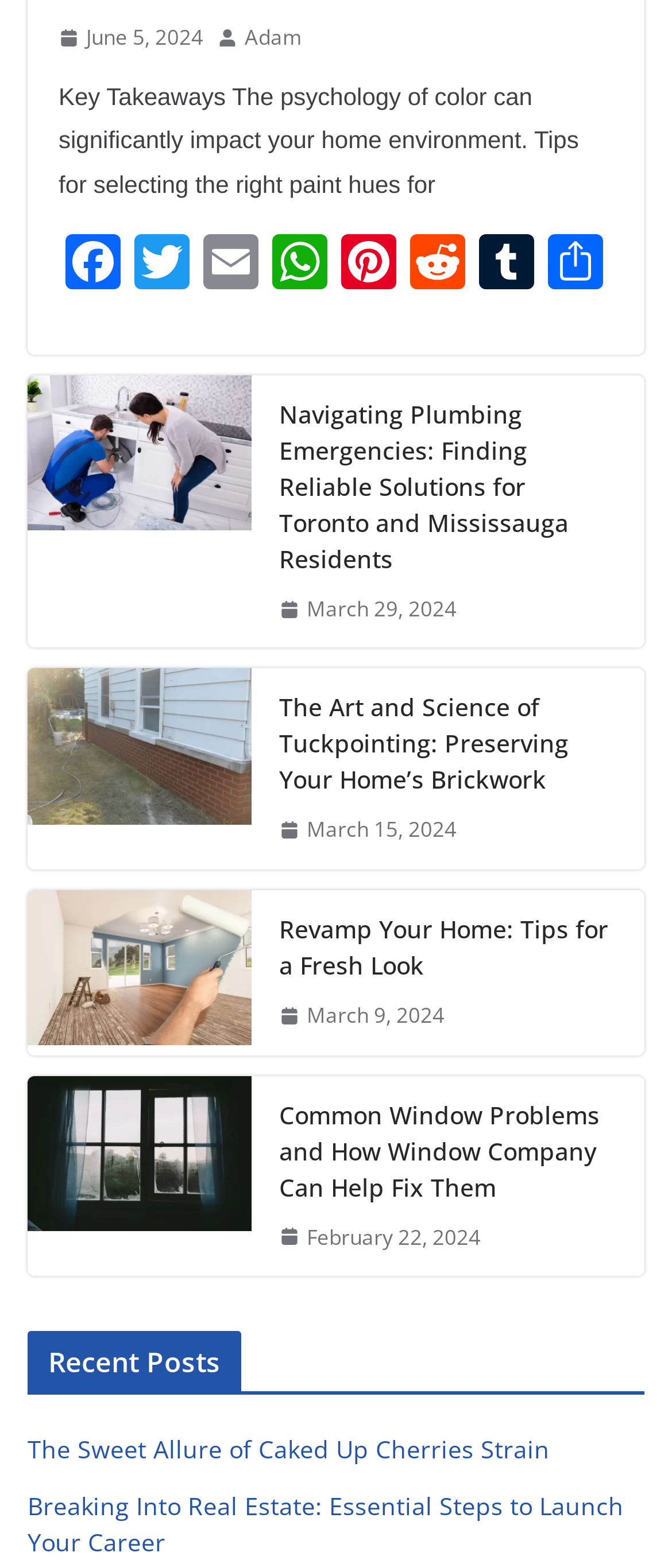Please find the bounding box coordinates of the element that must be clicked to perform the given instruction: "Read the 'Revamp Your Home Tips for a Fresh Look' article". The coordinates should be four float numbers from 0 to 1, i.e., [left, top, right, bottom].

[0.041, 0.568, 0.374, 0.673]